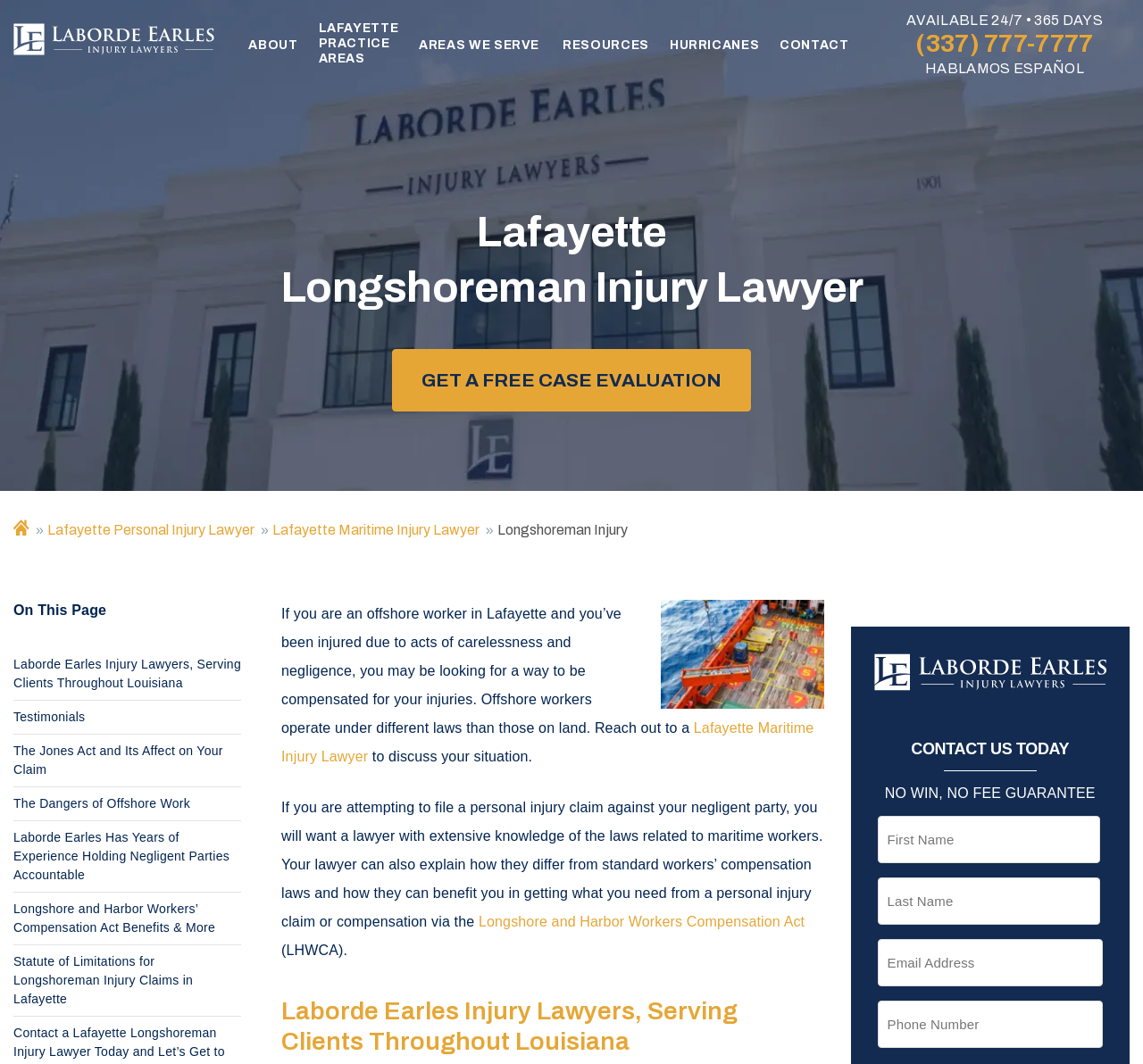What is the name of the law that benefits longshore and harbor workers?
Using the image, elaborate on the answer with as much detail as possible.

I found the answer by reading the text that mentions 'Longshore and Harbor Workers Compensation Act' which is located in the middle of the webpage, under the heading 'Laborde Earles Injury Lawyers, Serving Clients Throughout Louisiana'.